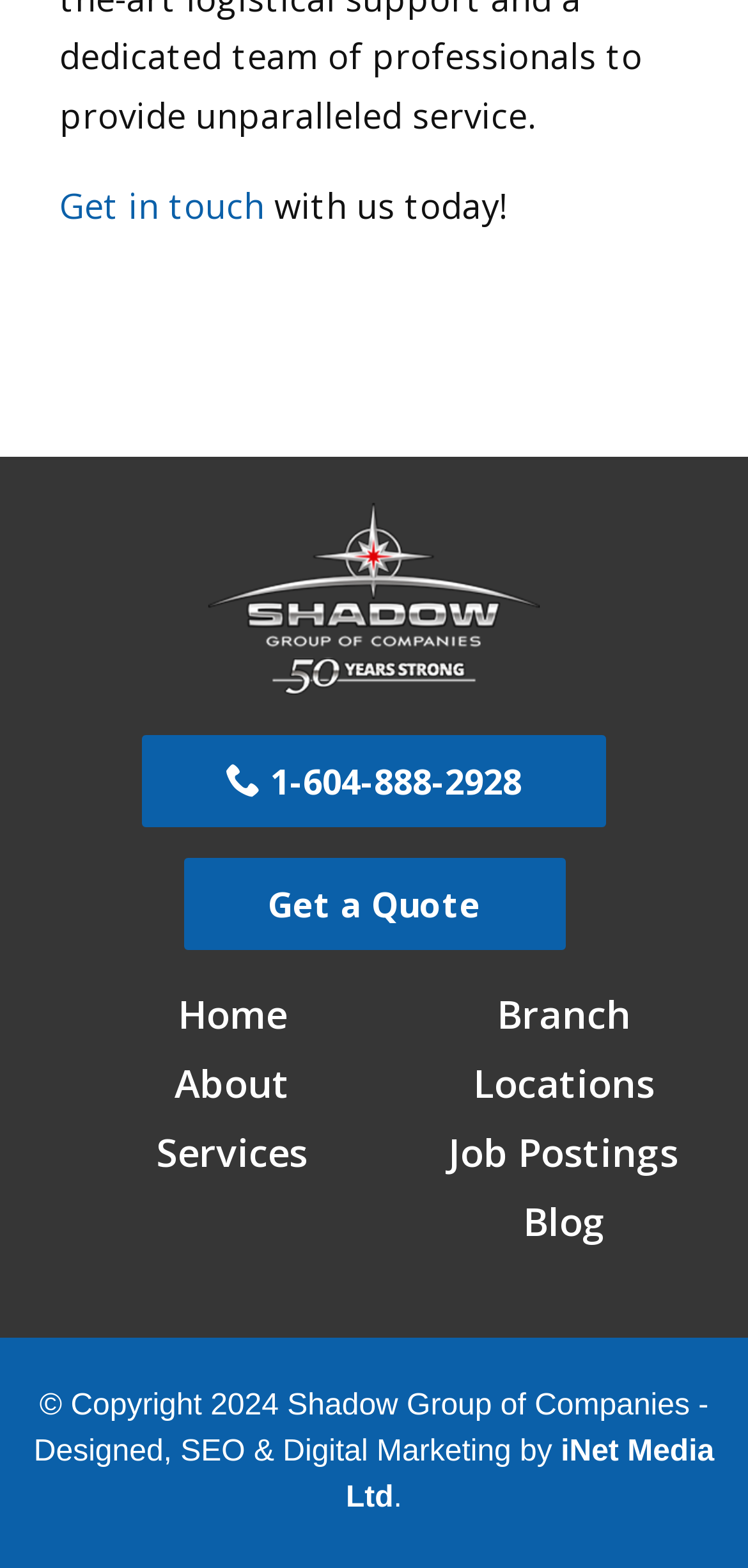What is the phone number?
Please provide a single word or phrase as your answer based on the screenshot.

1-604-888-2928